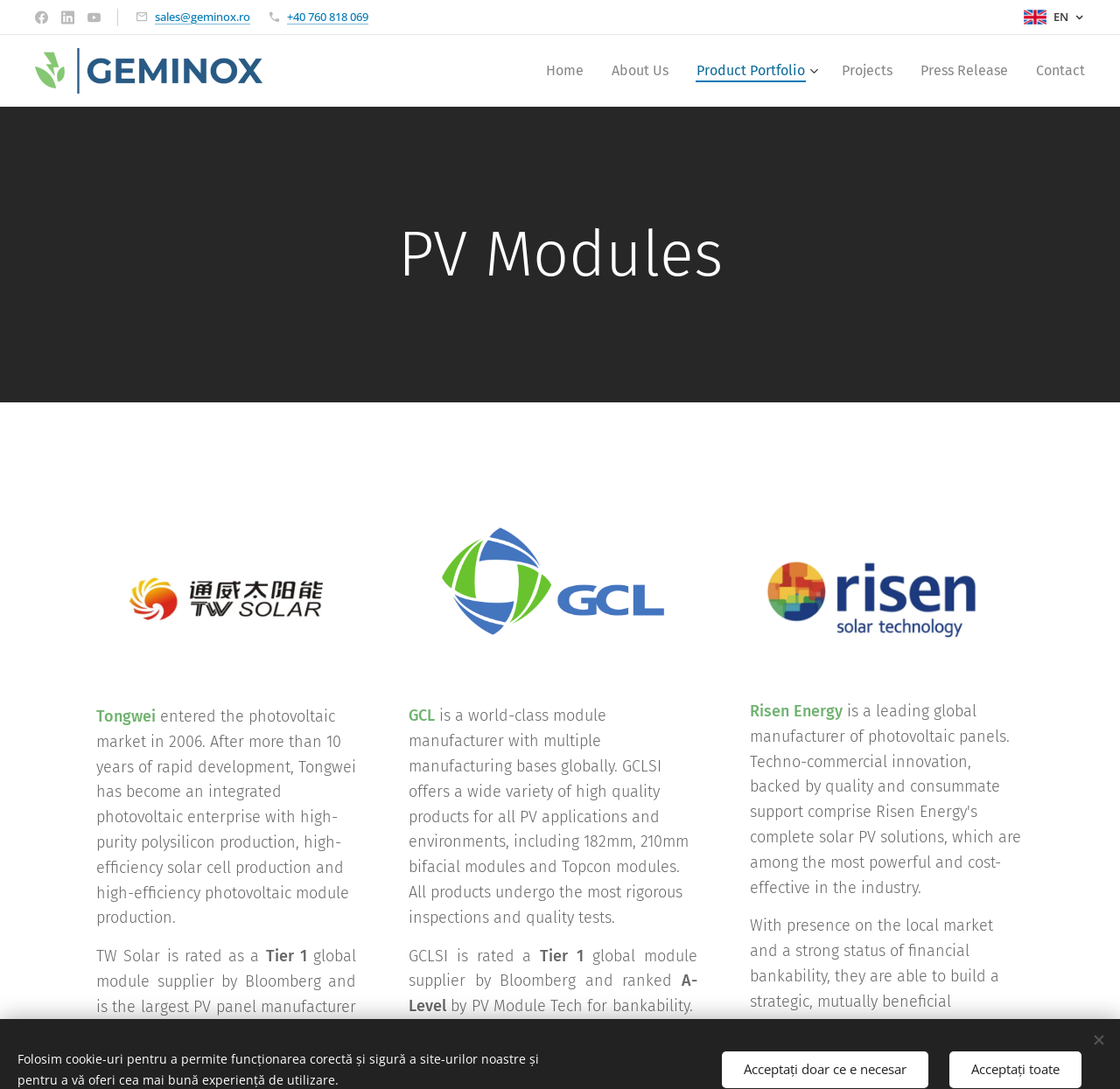Using details from the image, please answer the following question comprehensively:
What is the rating of TW Solar by Bloomberg?

In the section about TW Solar, it is mentioned that 'TW Solar is rated as a Tier 1 global module supplier by Bloomberg'. This indicates that TW Solar has a Tier 1 rating by Bloomberg.